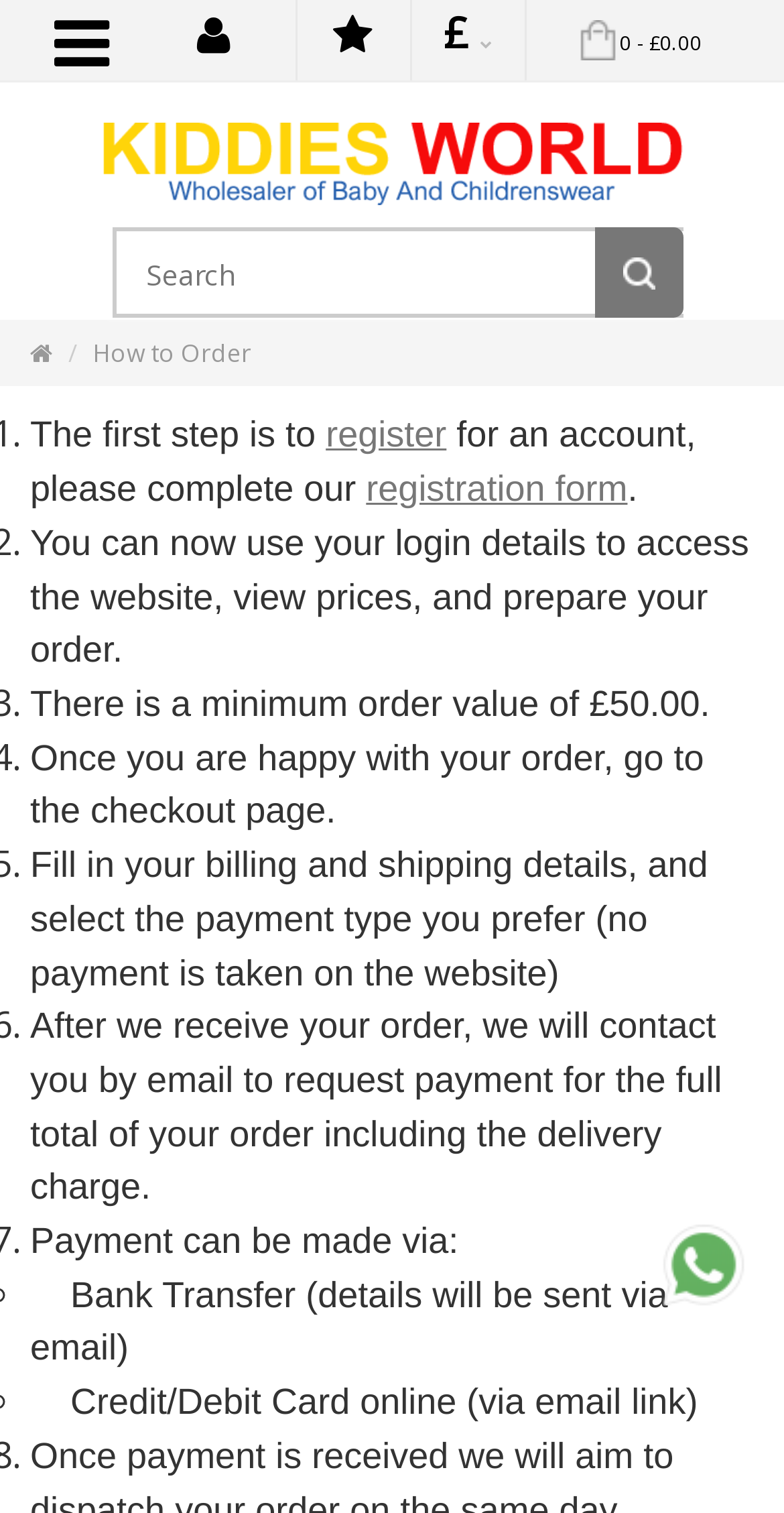Predict the bounding box coordinates for the UI element described as: "Wish List (0)". The coordinates should be four float numbers between 0 and 1, presented as [left, top, right, bottom].

[0.425, 0.015, 0.476, 0.039]